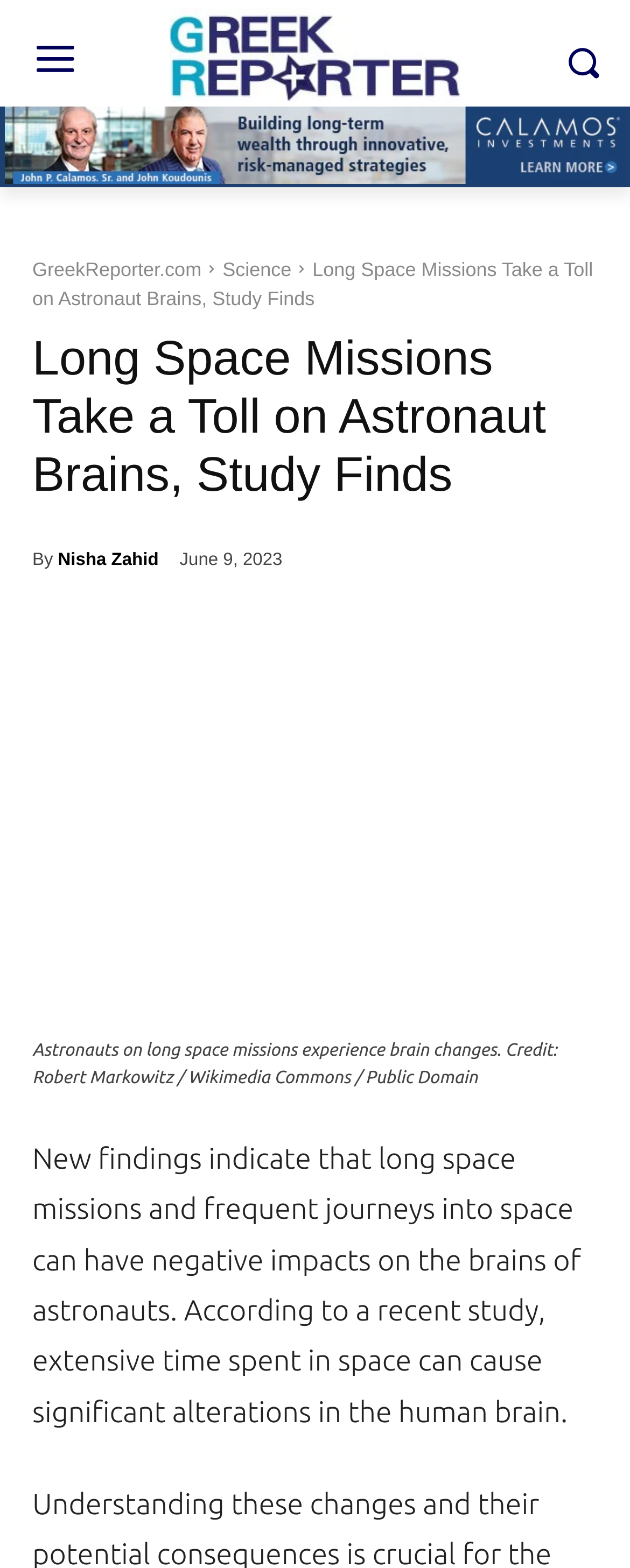Given the element description: "The Blogging Painters Team", predict the bounding box coordinates of this UI element. The coordinates must be four float numbers between 0 and 1, given as [left, top, right, bottom].

None